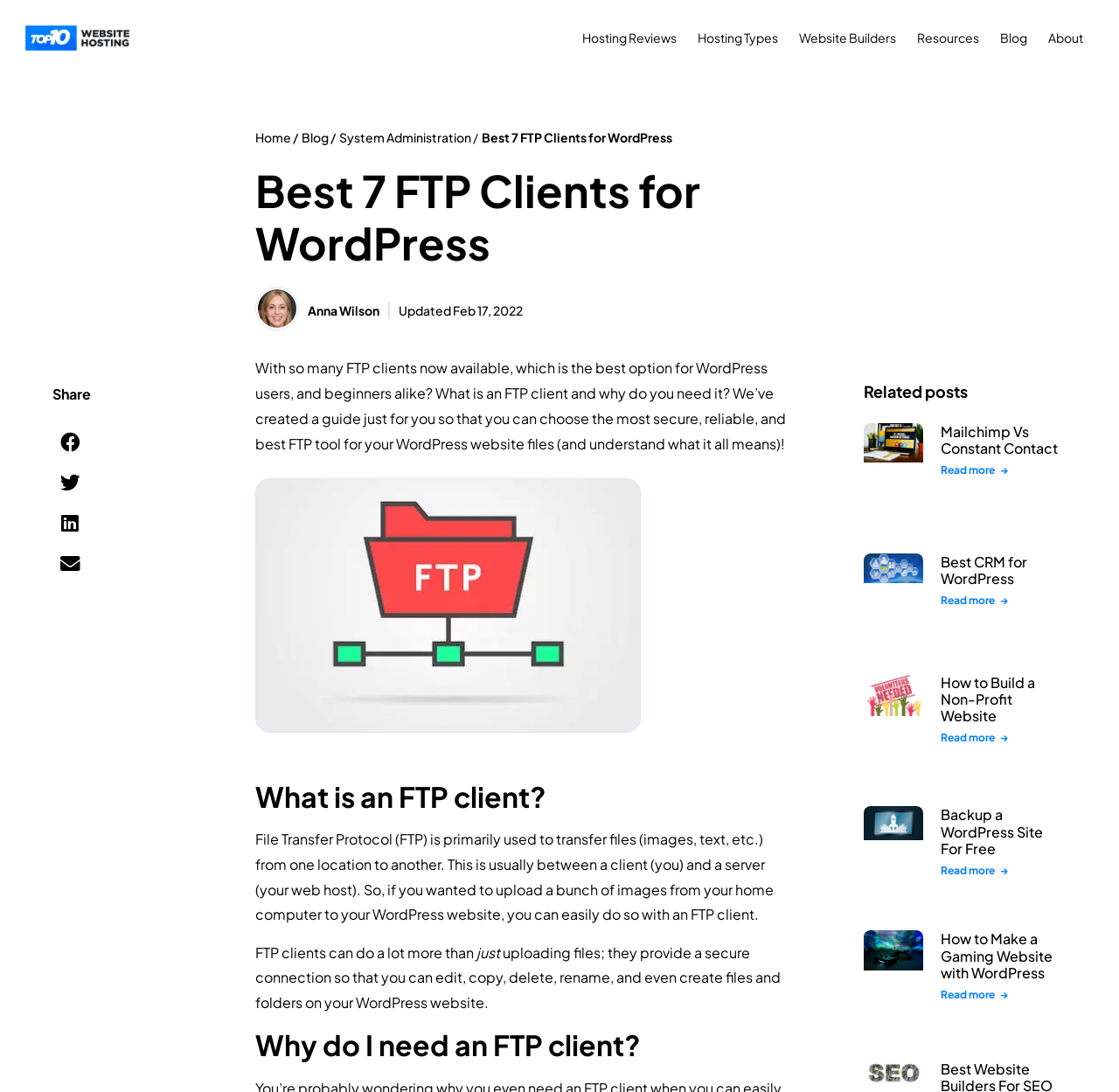Identify the bounding box coordinates for the region of the element that should be clicked to carry out the instruction: "Read more about 'Mailchimp Vs Constant Contact'". The bounding box coordinates should be four float numbers between 0 and 1, i.e., [left, top, right, bottom].

[0.841, 0.424, 0.901, 0.436]